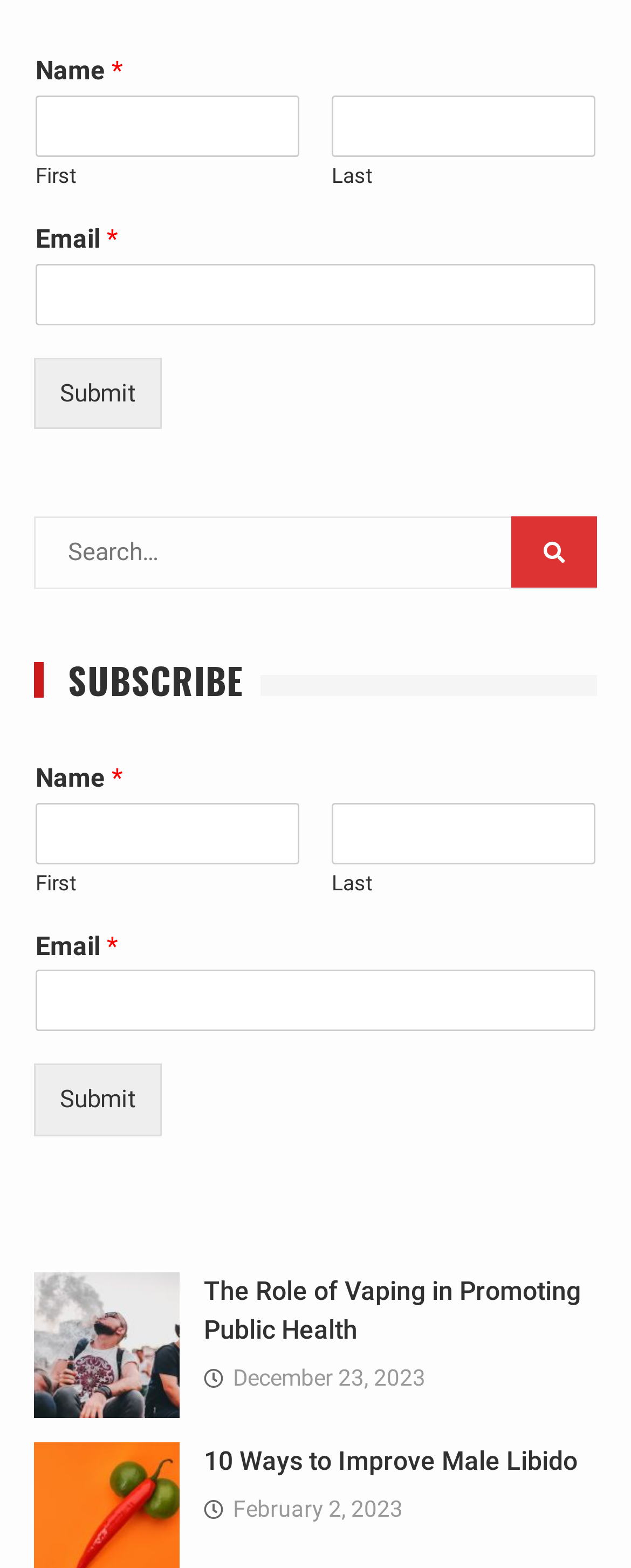Determine the bounding box coordinates of the region that needs to be clicked to achieve the task: "Search for something".

[0.053, 0.33, 0.947, 0.376]